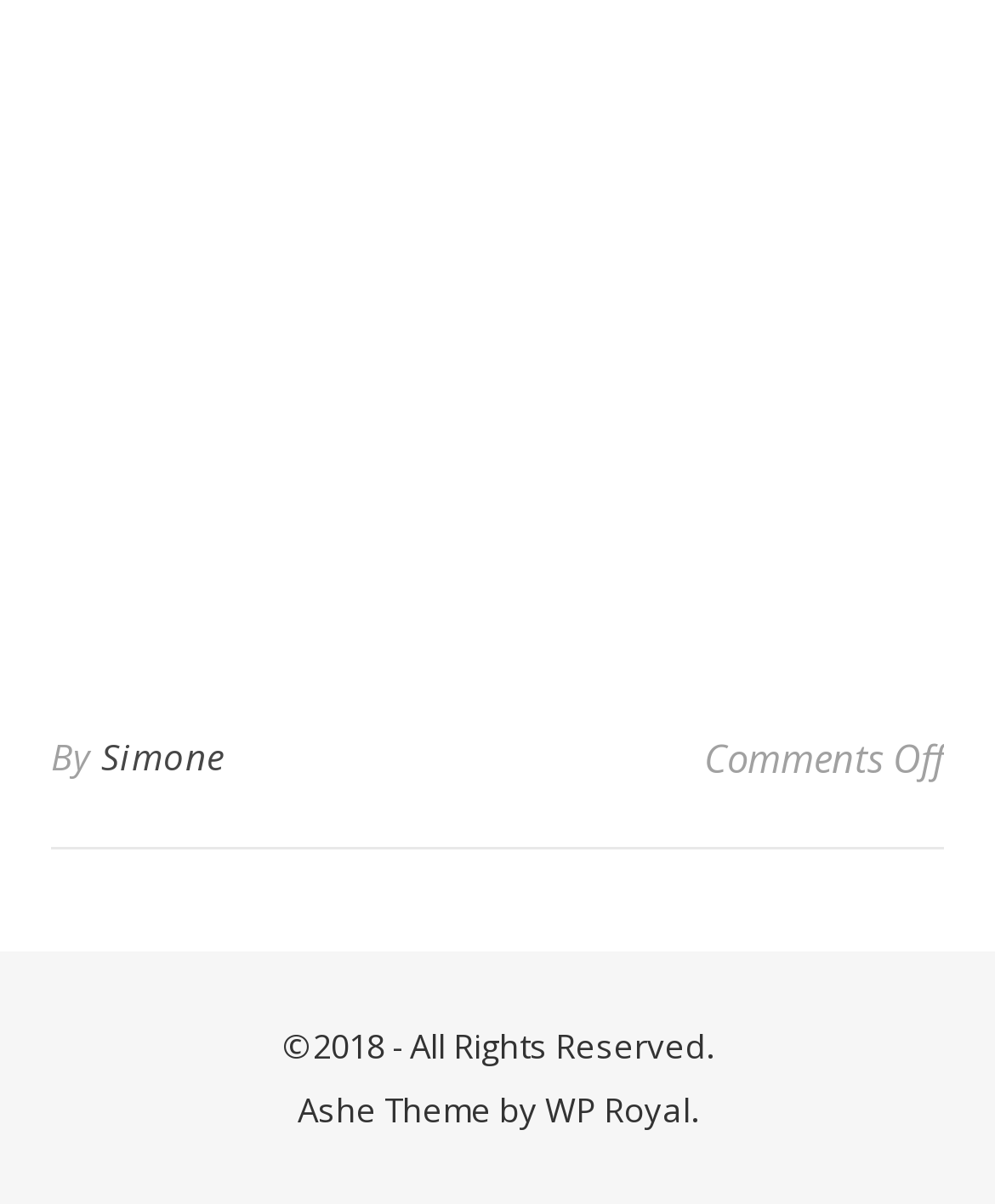What is the copyright year of the webpage? Based on the image, give a response in one word or a short phrase.

2018